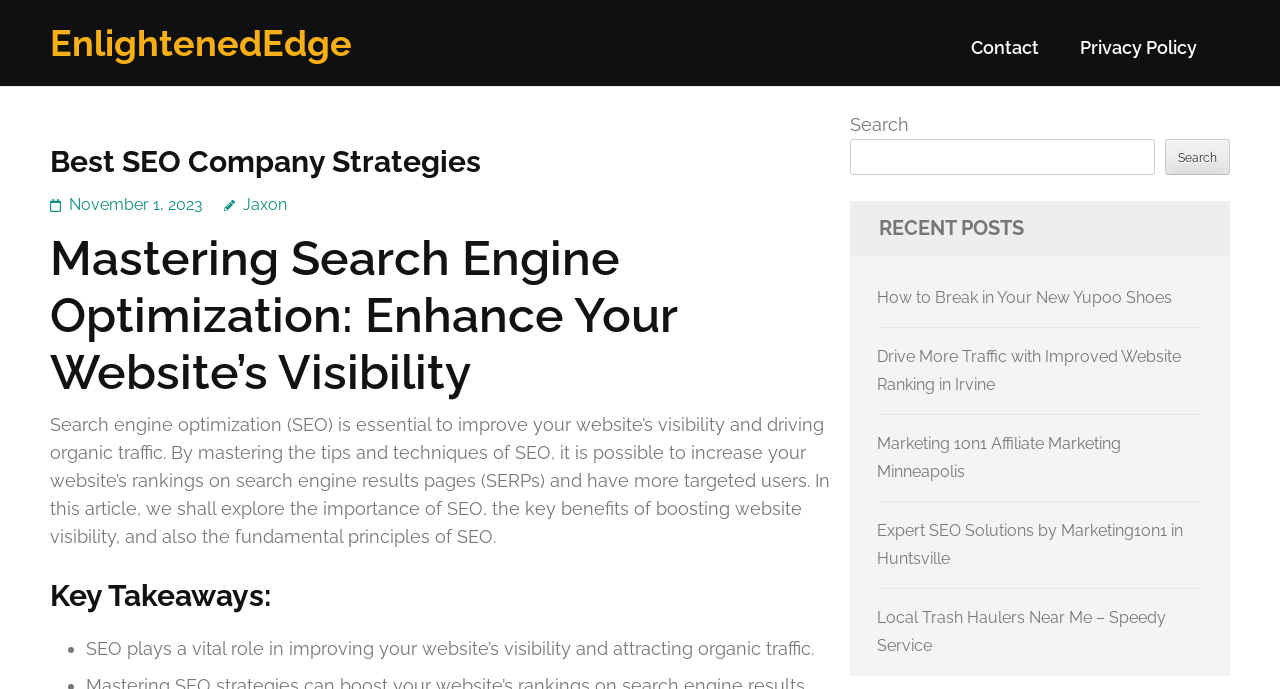Please give the bounding box coordinates of the area that should be clicked to fulfill the following instruction: "Contact us". The coordinates should be in the format of four float numbers from 0 to 1, i.e., [left, top, right, bottom].

[0.759, 0.054, 0.812, 0.11]